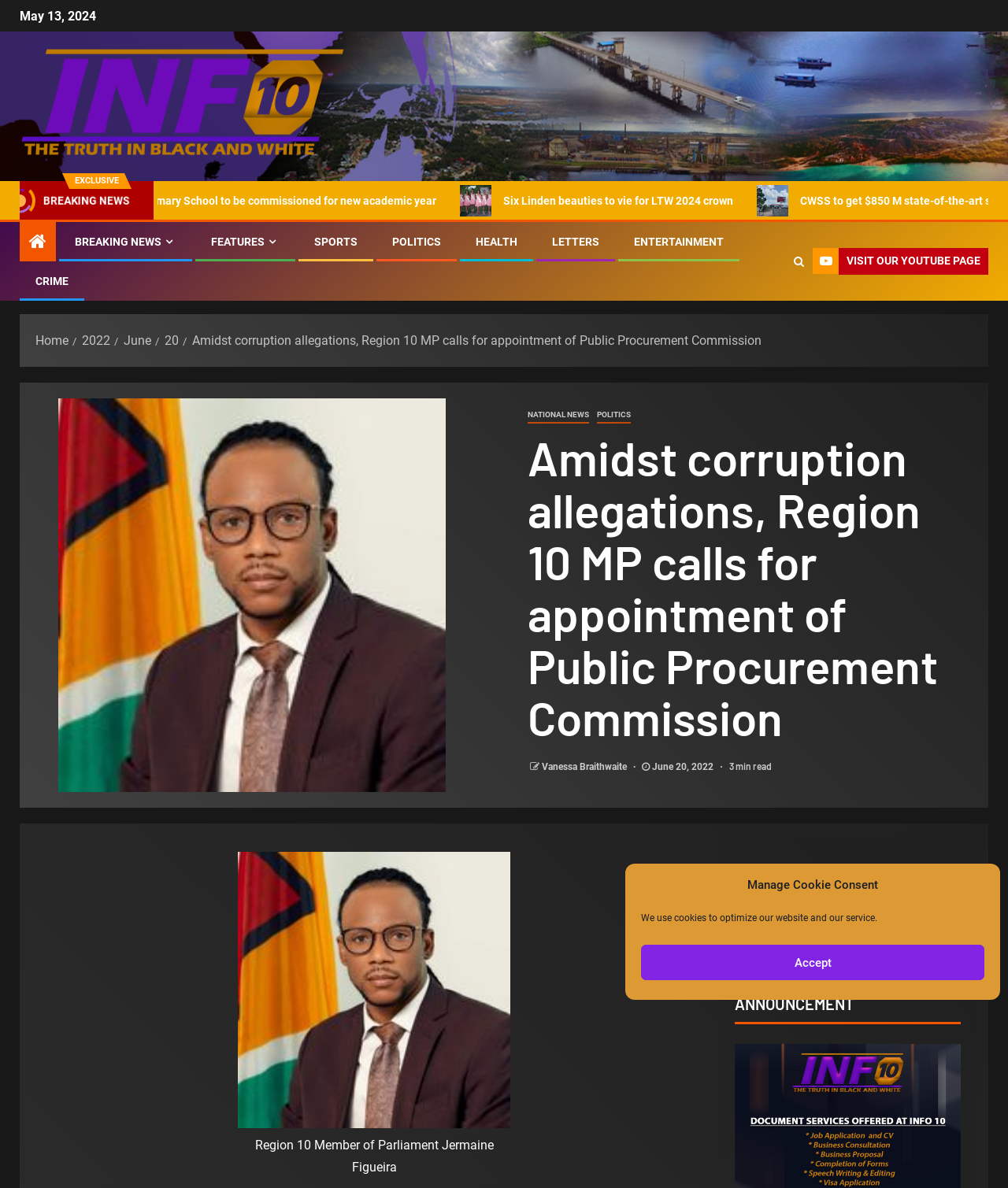Respond with a single word or phrase to the following question: What is the name of the Member of Parliament mentioned in the article?

Jermaine Figueira